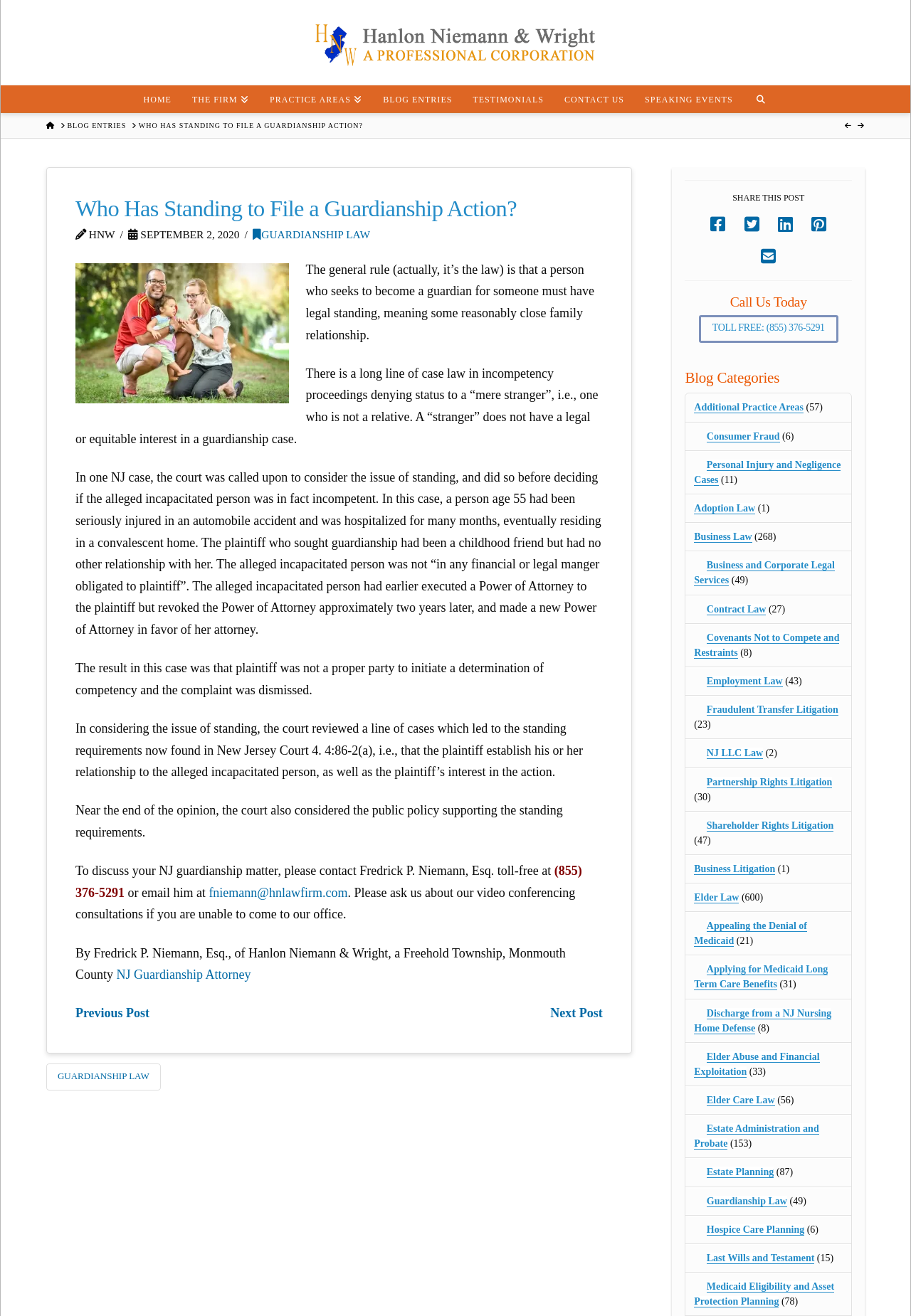Locate the bounding box coordinates of the clickable region necessary to complete the following instruction: "Share this post on social media". Provide the coordinates in the format of four float numbers between 0 and 1, i.e., [left, top, right, bottom].

[0.77, 0.159, 0.806, 0.183]